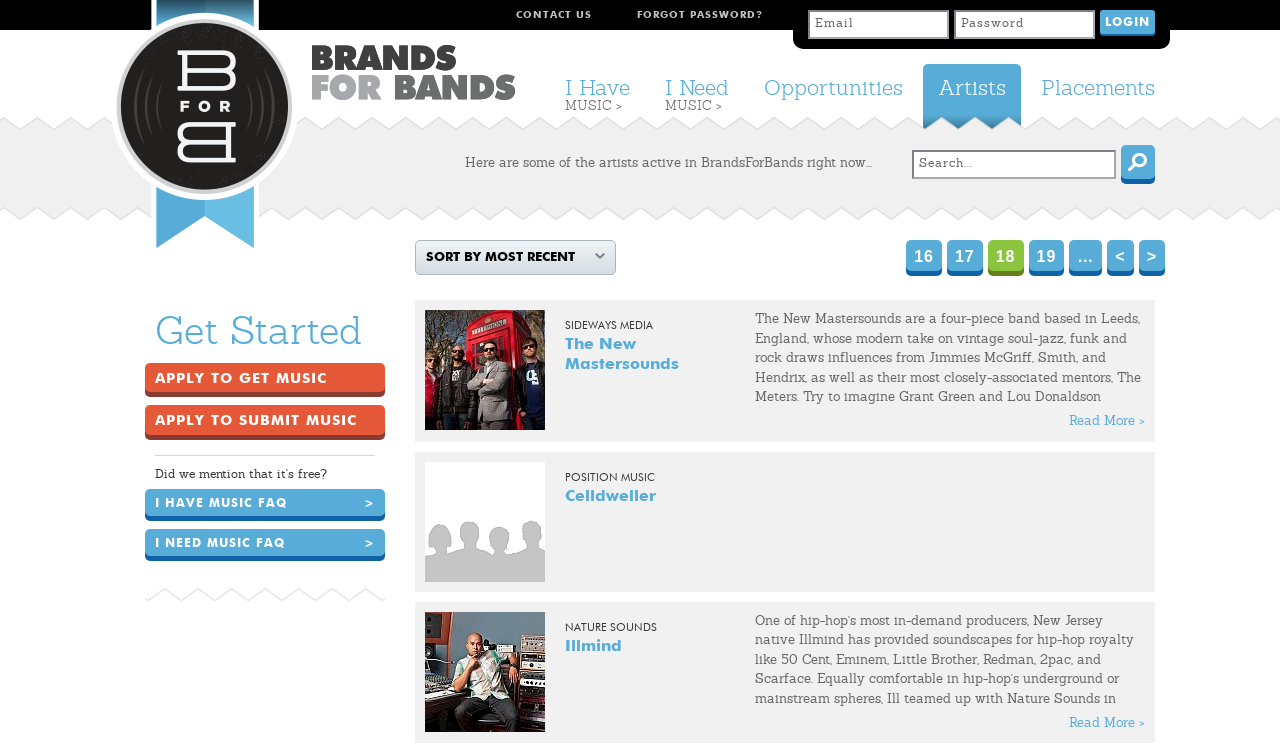What can be searched using the search bar?
Look at the image and respond to the question as thoroughly as possible.

The search bar is located at the top of the webpage, and the placeholder text 'Search...' suggests that users can search for music or artists, possibly to find relevant opportunities or music submissions.